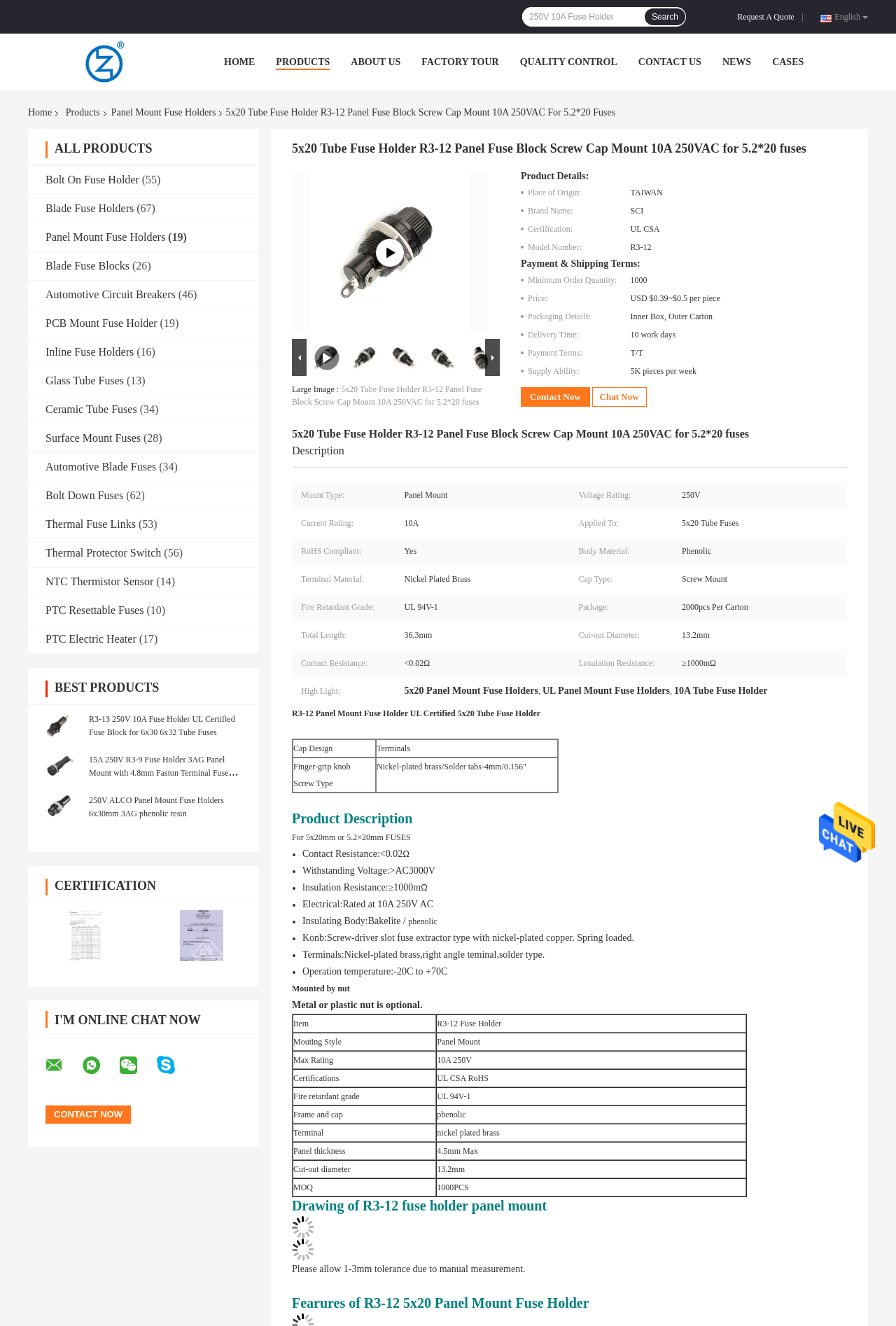Predict the bounding box of the UI element that fits this description: "alt="Send Message"".

[0.914, 0.625, 0.977, 0.632]